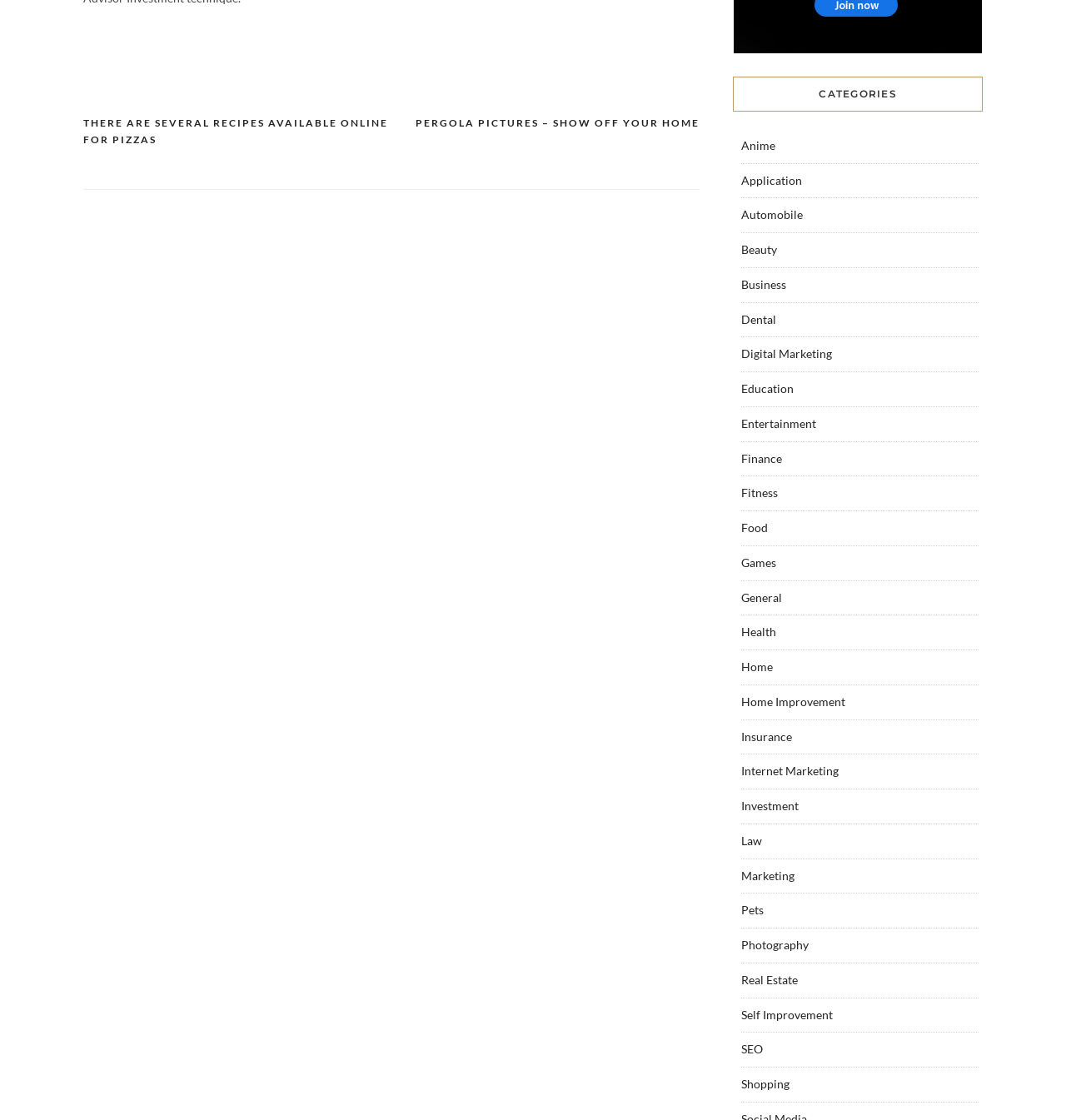Specify the bounding box coordinates (top-left x, top-left y, bottom-right x, bottom-right y) of the UI element in the screenshot that matches this description: Self Improvement

[0.695, 0.899, 0.781, 0.912]